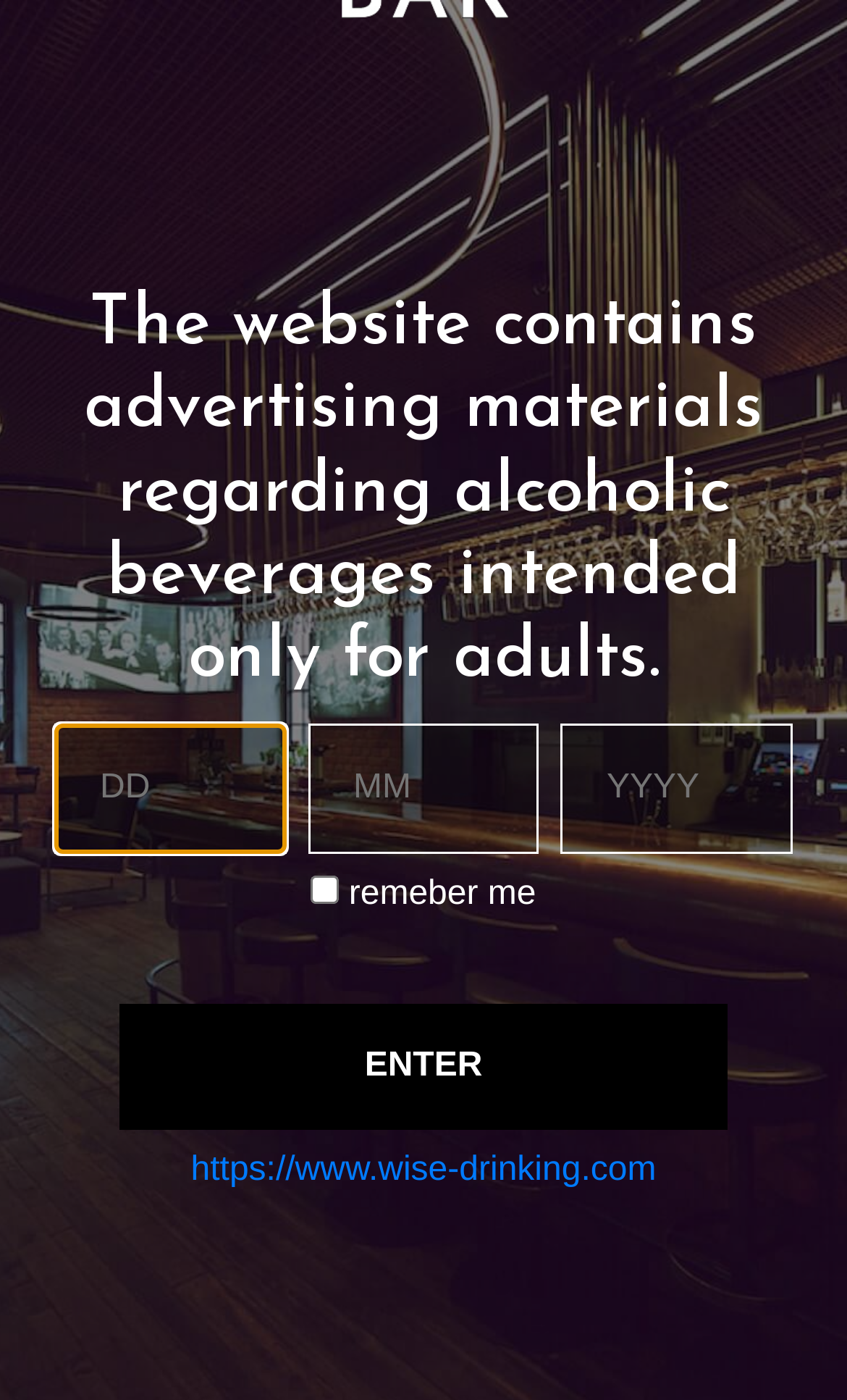Determine the bounding box coordinates of the clickable region to follow the instruction: "Visit the Instagram page".

[0.197, 0.146, 0.445, 0.18]